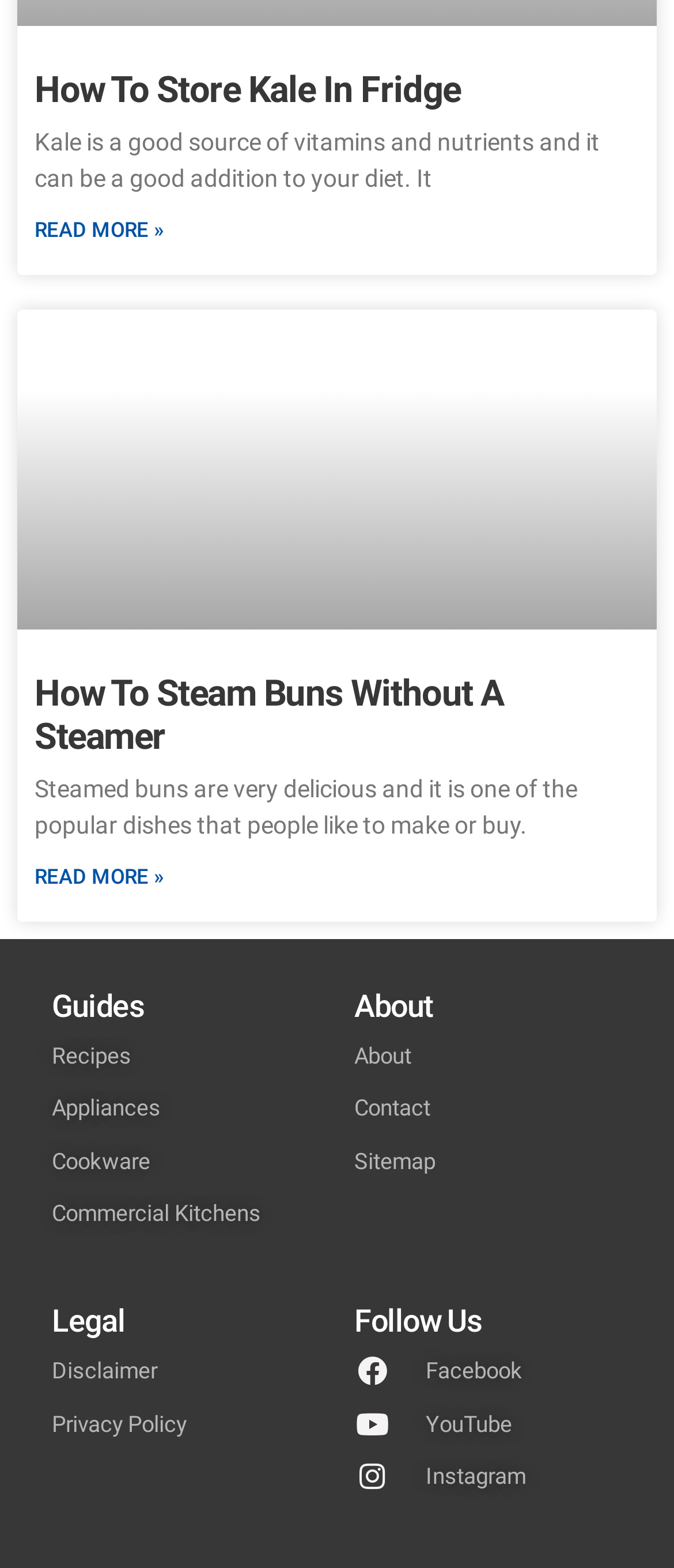What is the last link under the 'Legal' heading?
Please respond to the question with a detailed and well-explained answer.

The last link under the 'Legal' heading is 'Privacy Policy', which is located at the bottom of the 'Legal' section.